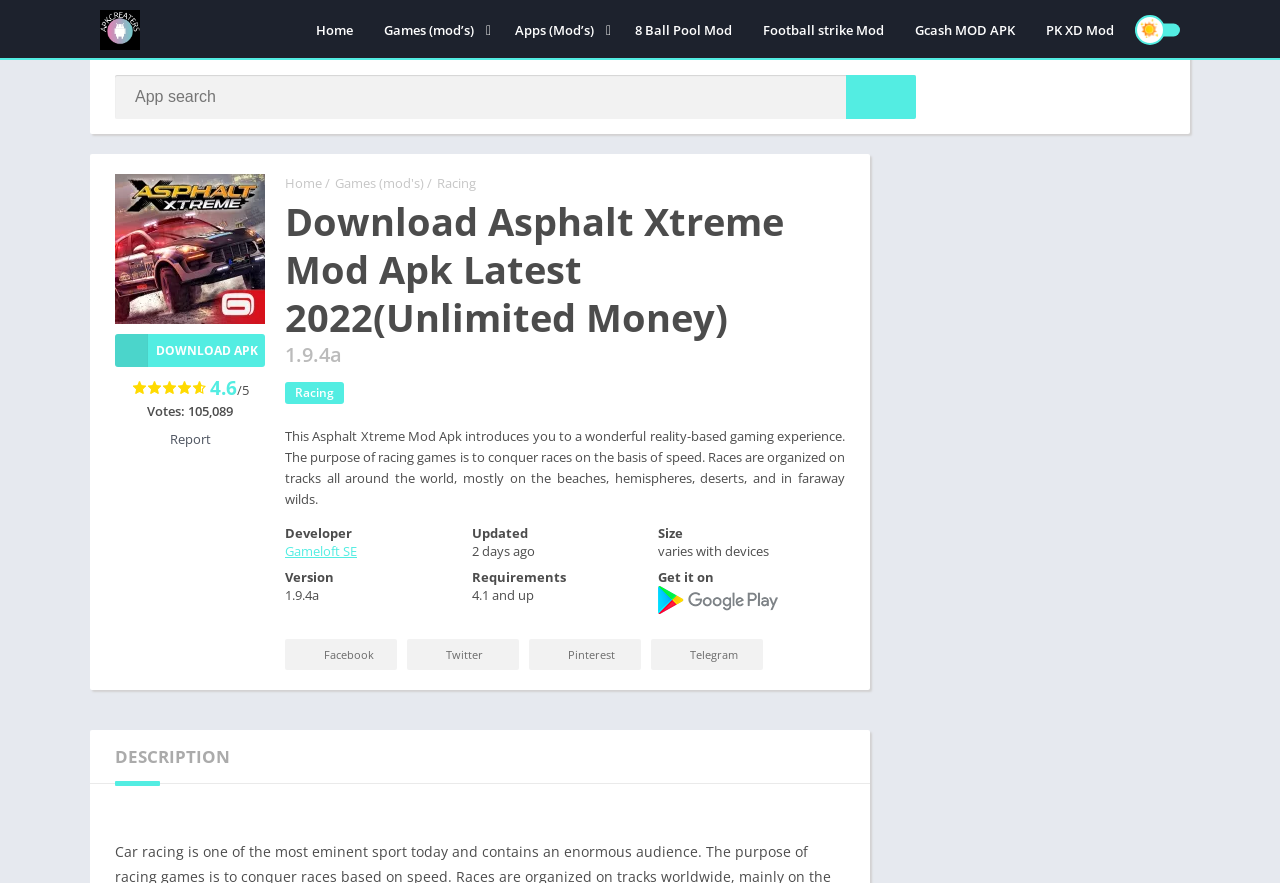Please identify the bounding box coordinates of the element's region that should be clicked to execute the following instruction: "Follow the developer on Facebook". The bounding box coordinates must be four float numbers between 0 and 1, i.e., [left, top, right, bottom].

[0.223, 0.724, 0.31, 0.759]